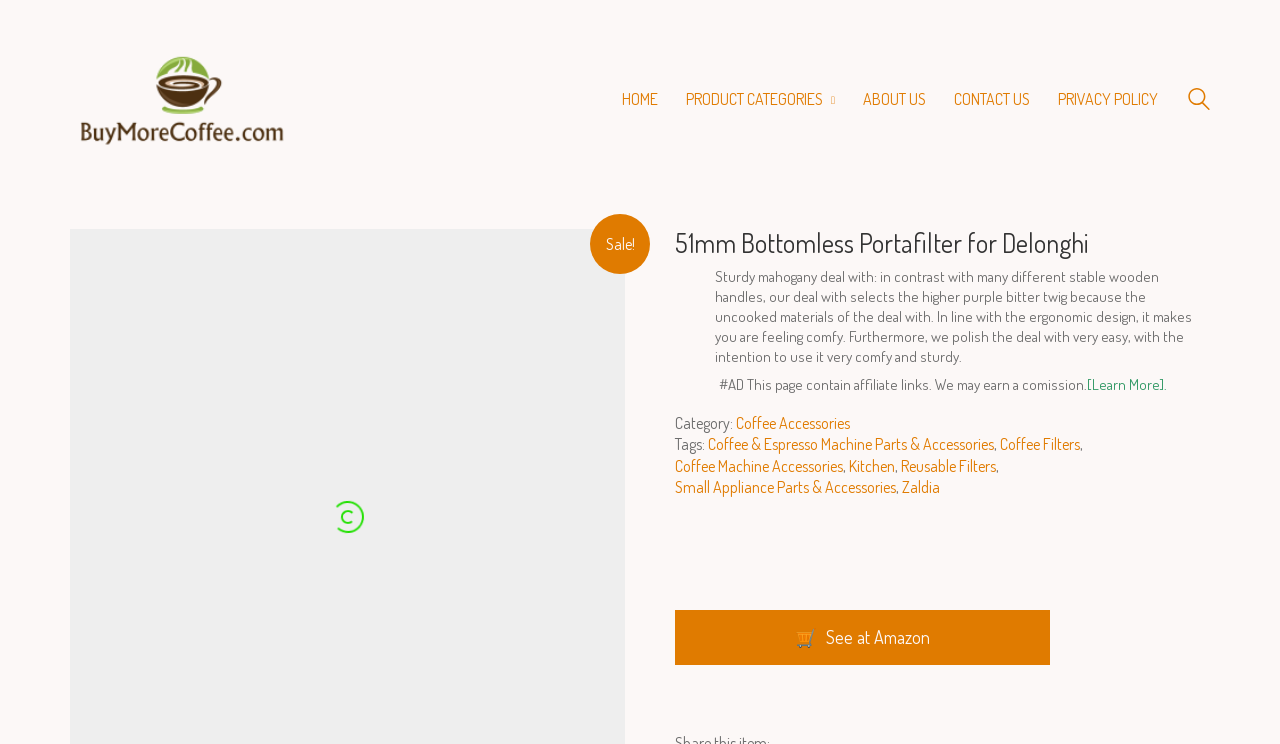Identify the bounding box coordinates of the clickable section necessary to follow the following instruction: "Click the HOME link". The coordinates should be presented as four float numbers from 0 to 1, i.e., [left, top, right, bottom].

[0.486, 0.119, 0.514, 0.148]